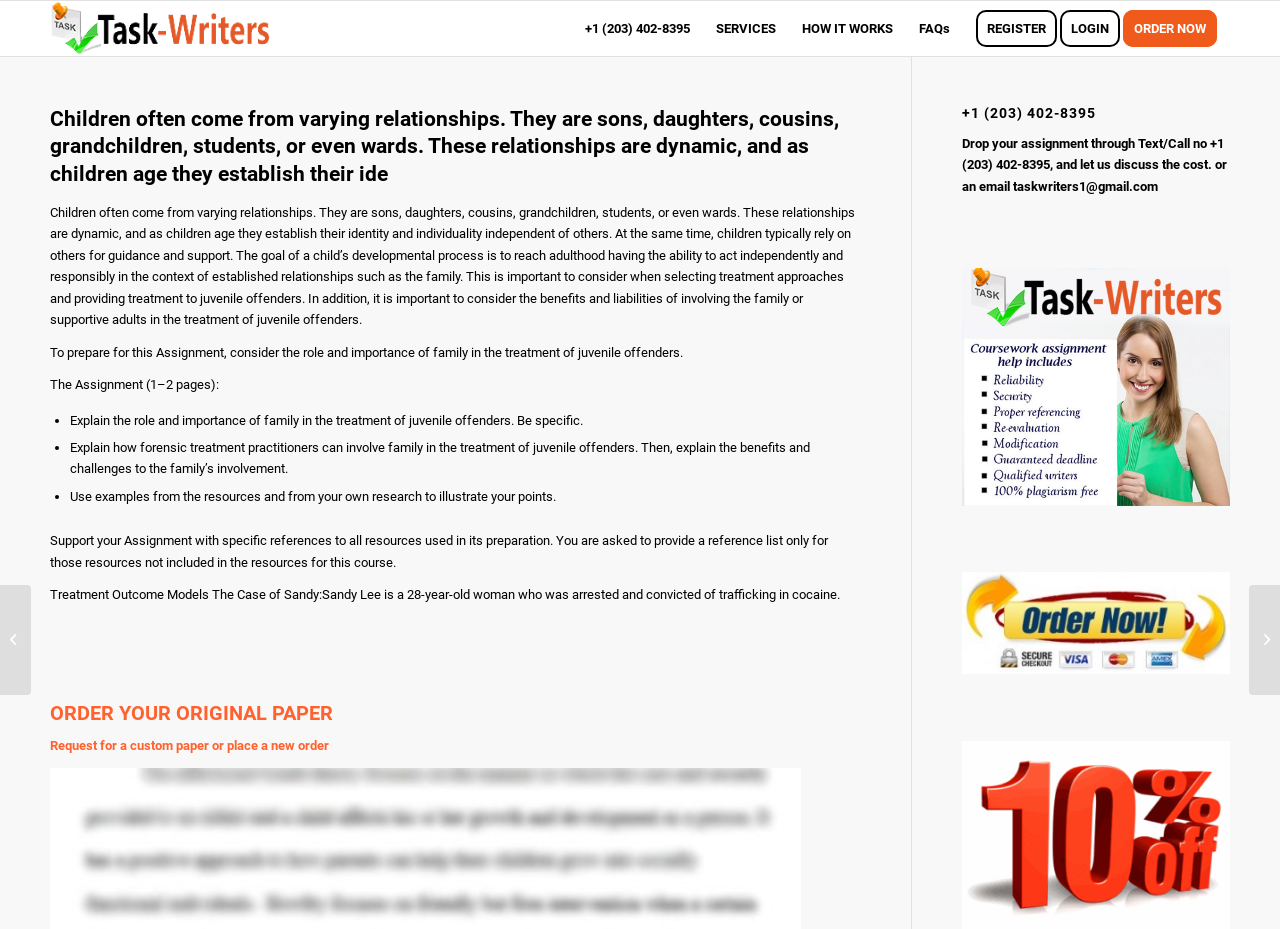Determine the bounding box coordinates for the HTML element mentioned in the following description: "FAQs". The coordinates should be a list of four floats ranging from 0 to 1, represented as [left, top, right, bottom].

[0.708, 0.001, 0.752, 0.06]